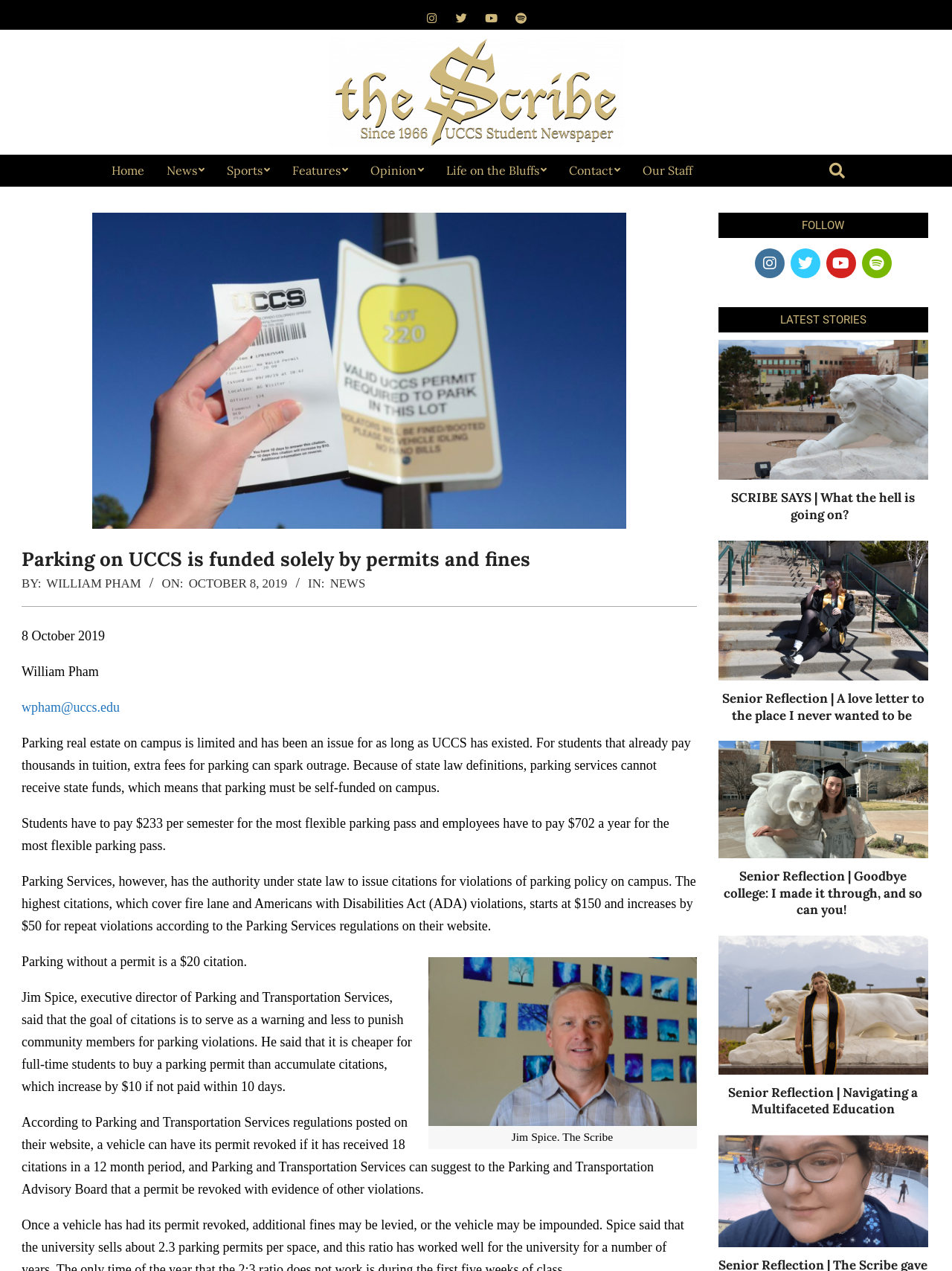What is the name of the executive director of Parking and Transportation Services?
Provide a comprehensive and detailed answer to the question.

The article quotes Jim Spice, executive director of Parking and Transportation Services, saying that the goal of citations is to serve as a warning and less to punish community members for parking violations.